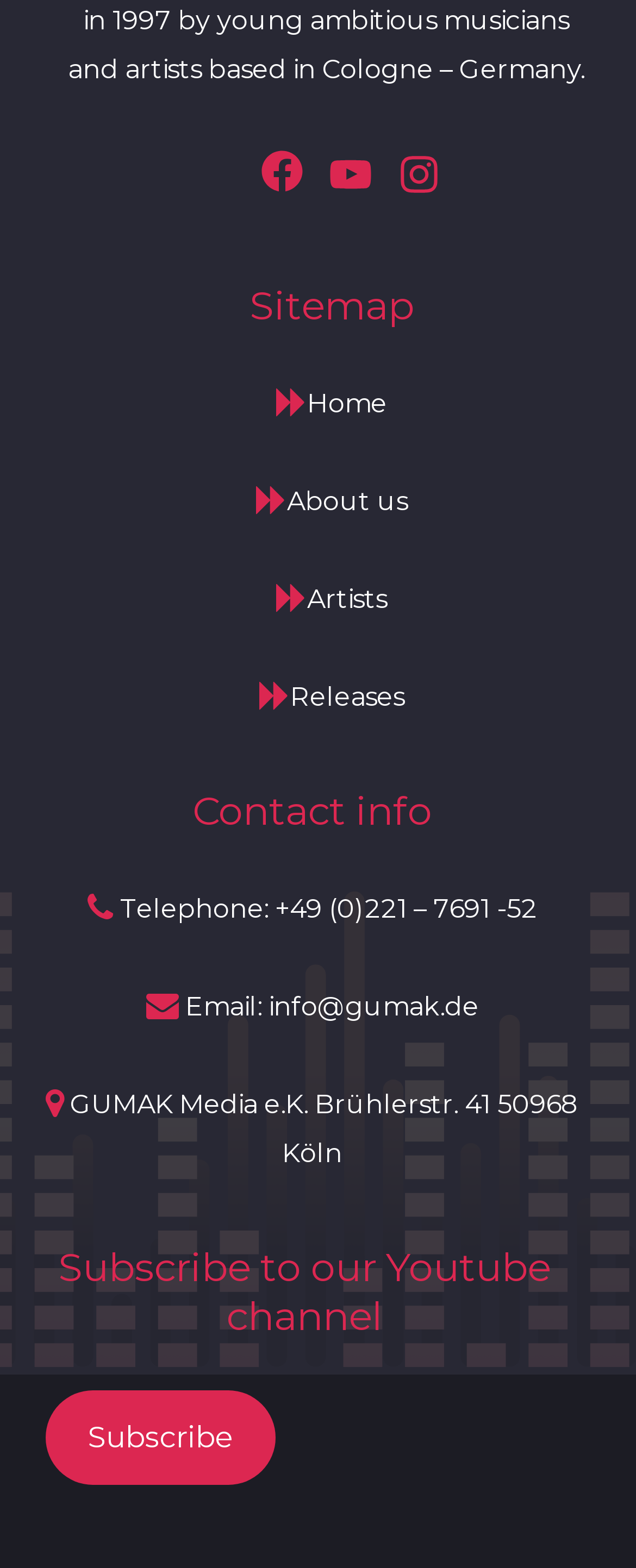Determine the coordinates of the bounding box for the clickable area needed to execute this instruction: "Go to Home".

[0.434, 0.247, 0.609, 0.267]